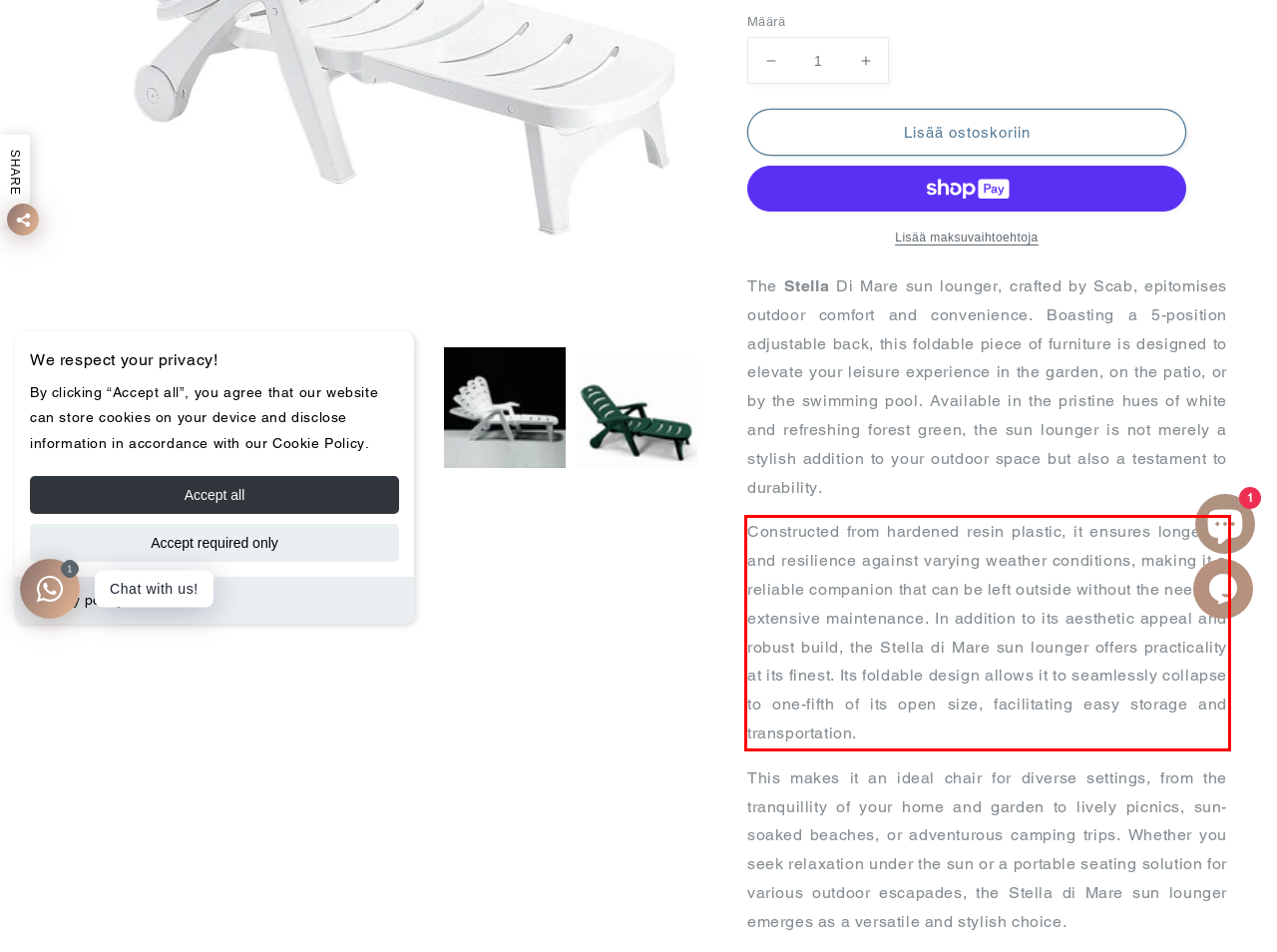Please identify the text within the red rectangular bounding box in the provided webpage screenshot.

Constructed from hardened resin plastic, it ensures longevity and resilience against varying weather conditions, making it a reliable companion that can be left outside without the need for extensive maintenance. In addition to its aesthetic appeal and robust build, the Stella di Mare sun lounger offers practicality at its finest. Its foldable design allows it to seamlessly collapse to one-fifth of its open size, facilitating easy storage and transportation.